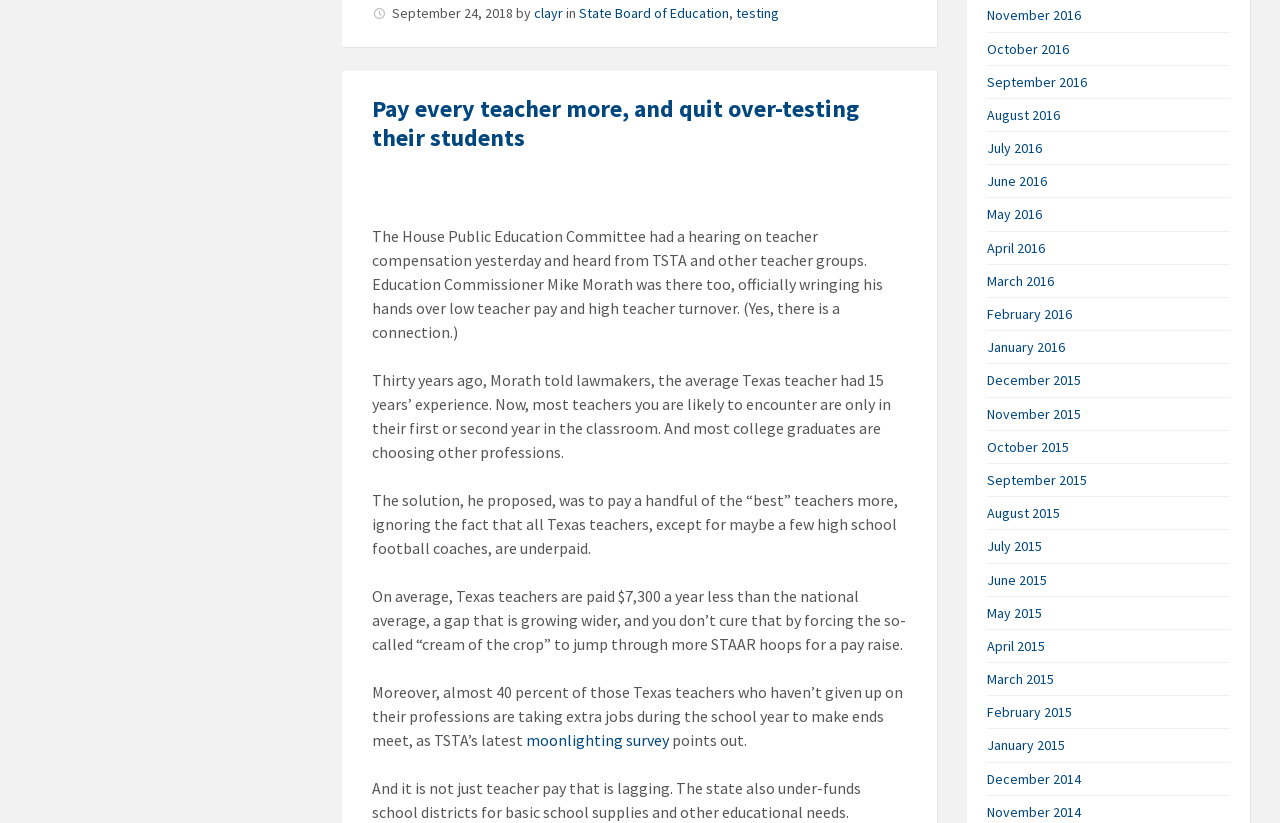What is the date of the article?
Look at the screenshot and respond with a single word or phrase.

September 24, 2018